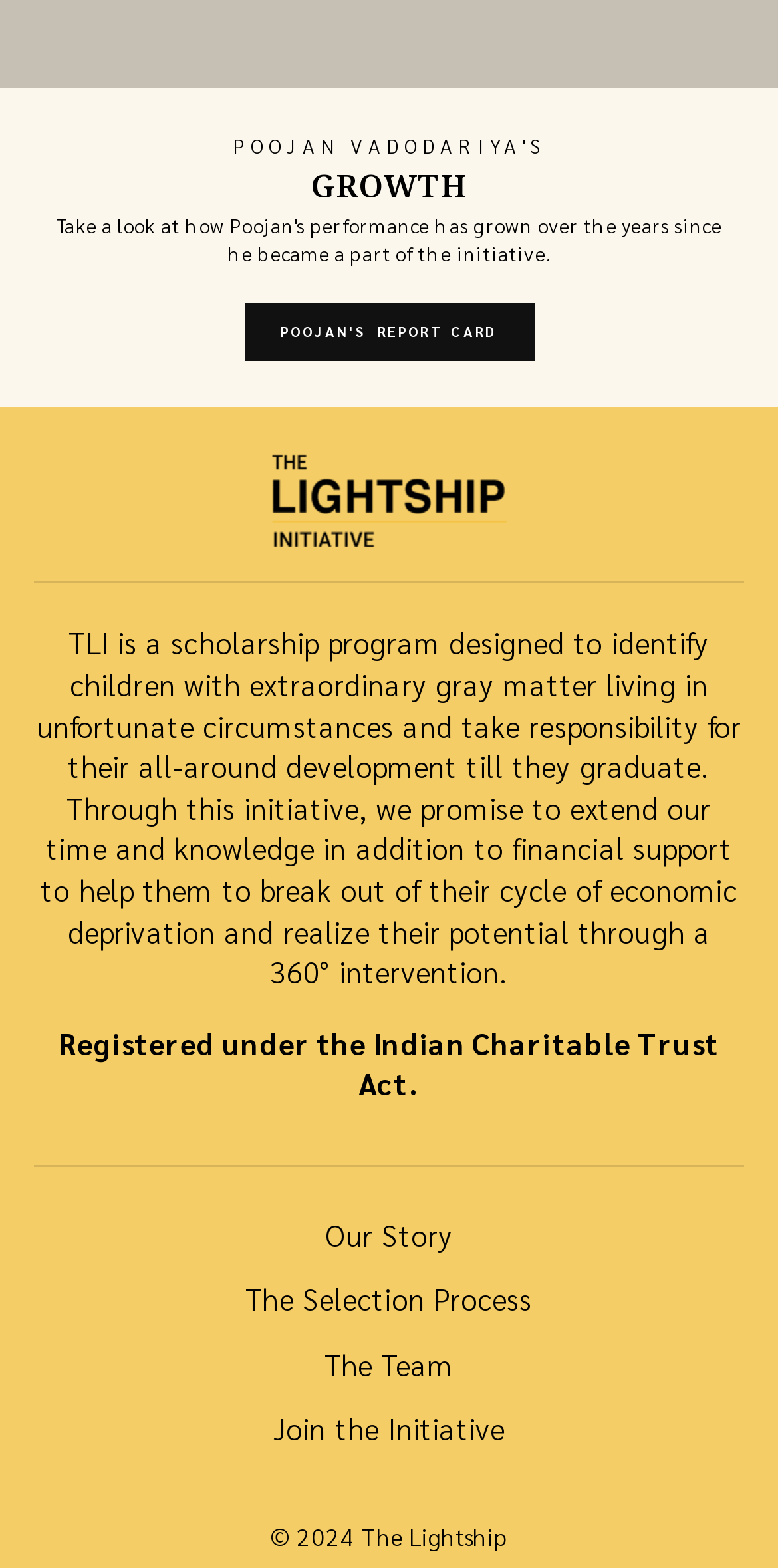Answer the question in a single word or phrase:
What is the name of the link below 'The Lightship' image?

Our Story